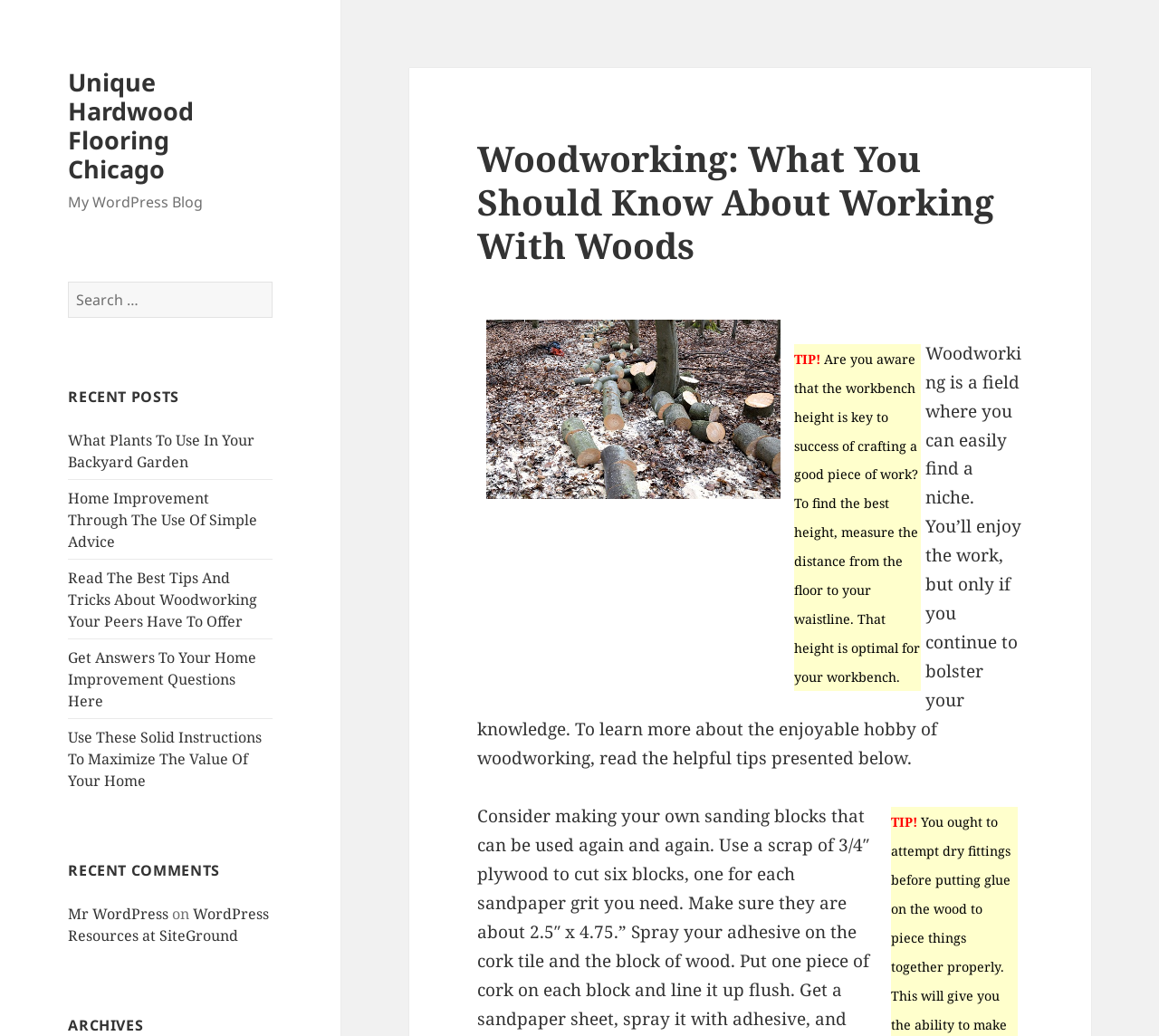Identify the bounding box of the UI component described as: "Следующая Запись →".

None